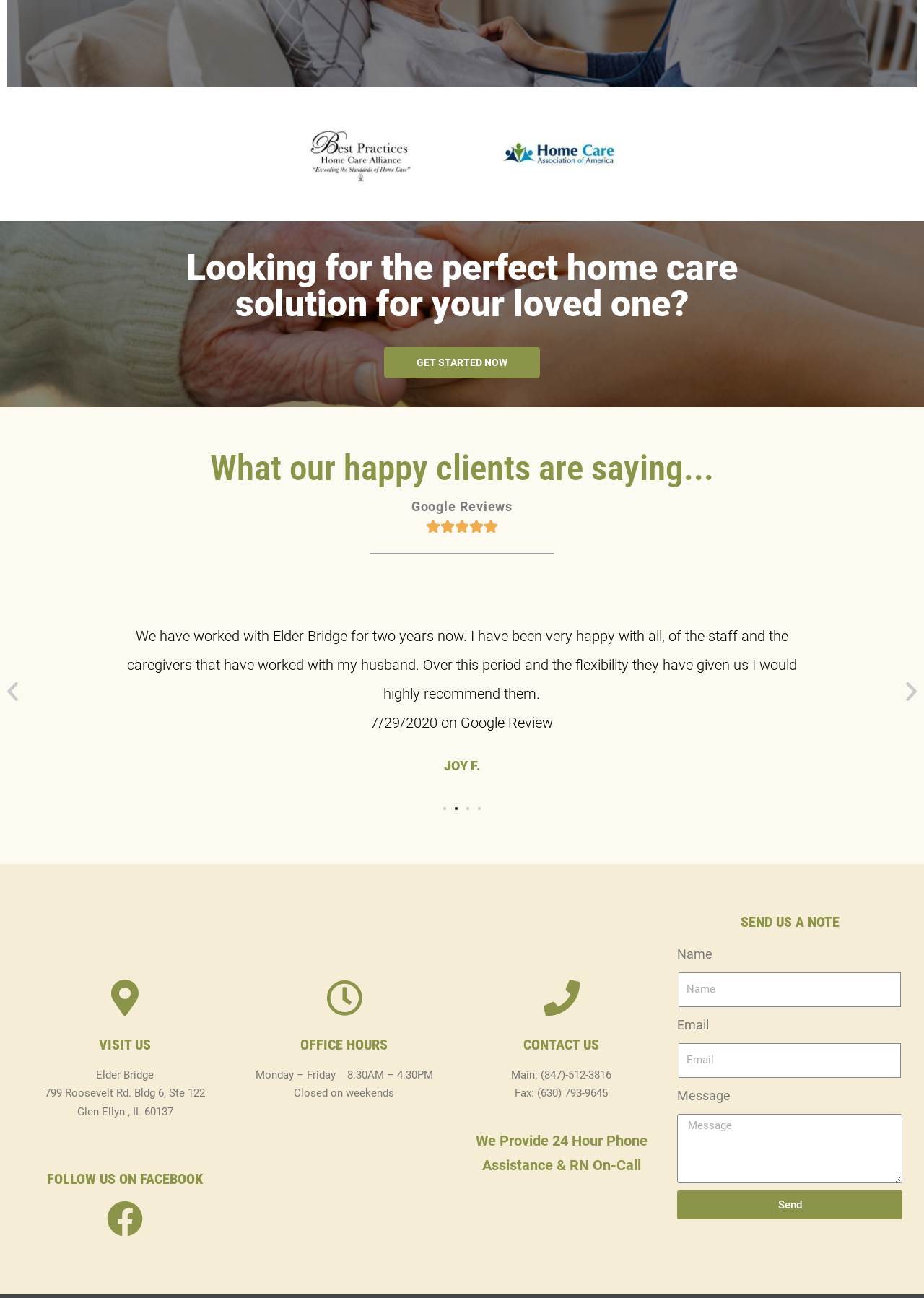What is the name of the Registered Nurse and care taker?
Carefully analyze the image and provide a detailed answer to the question.

The name of the Registered Nurse and care taker can be found in the testimonial section, where it is mentioned as 'Janine Smith'.